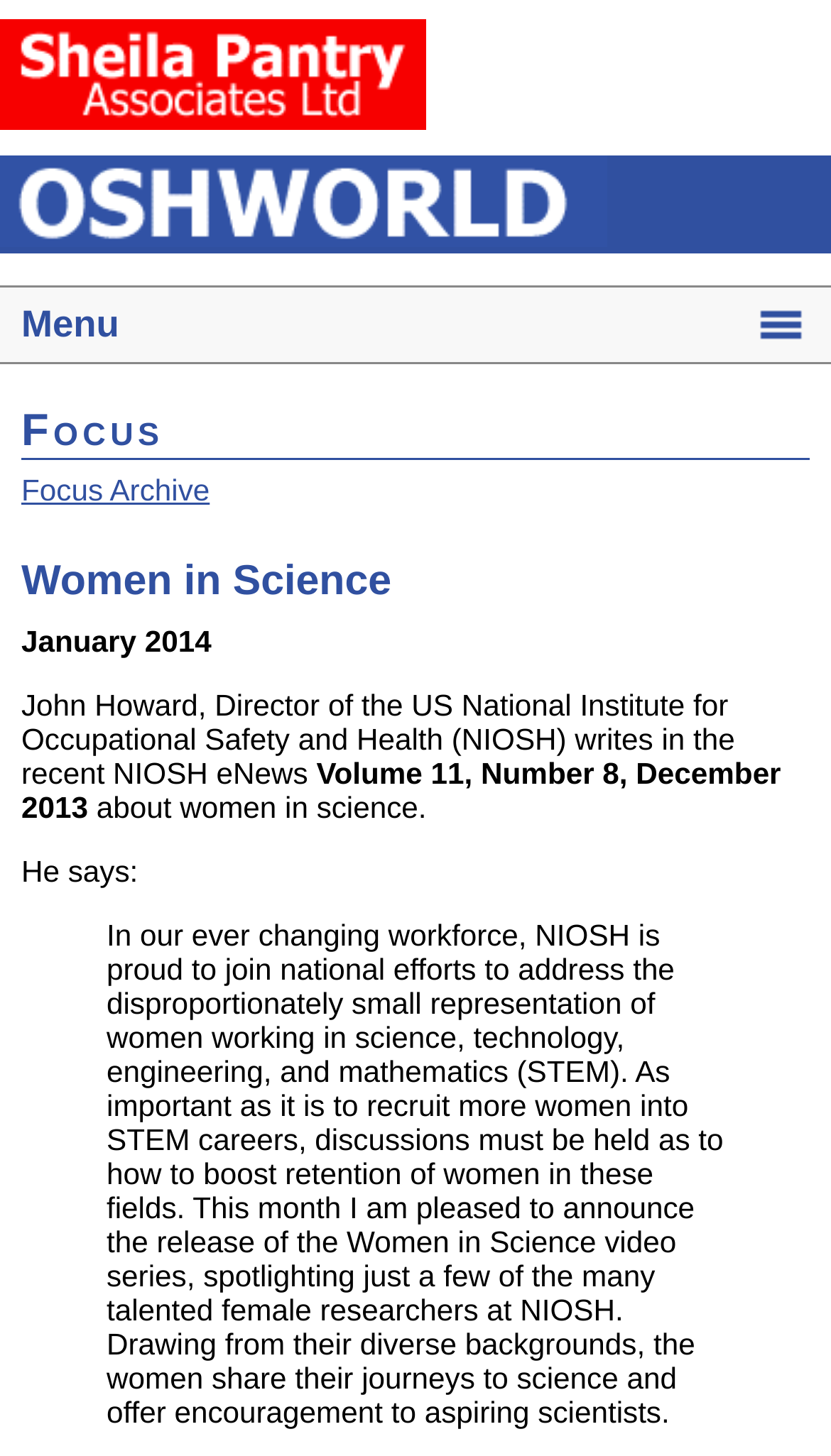Respond with a single word or phrase to the following question: What is the name of the organization mentioned in the logo?

Sheila Pantry Associates Ltd